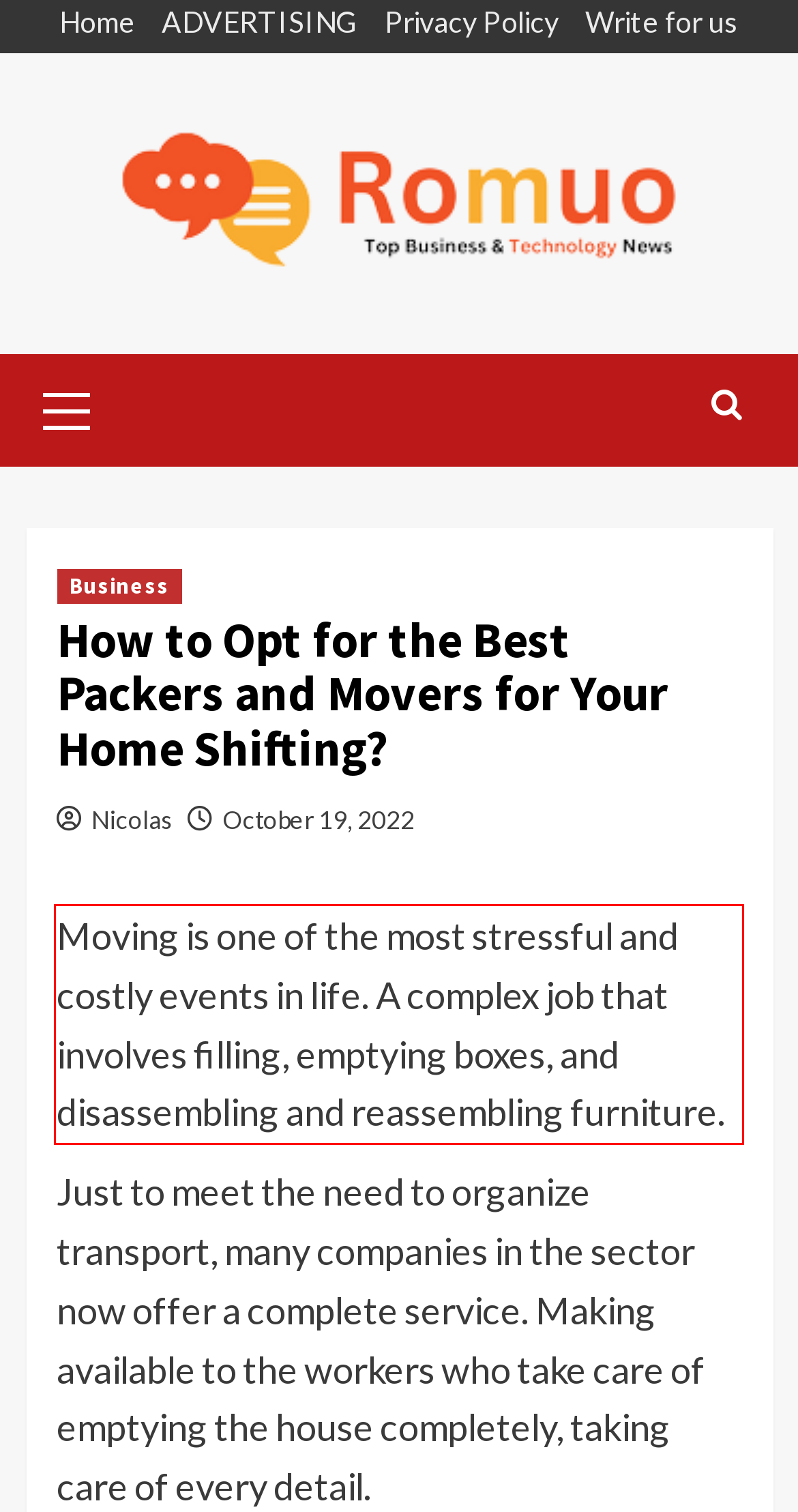There is a screenshot of a webpage with a red bounding box around a UI element. Please use OCR to extract the text within the red bounding box.

Moving is one of the most stressful and costly events in life. A complex job that involves filling, emptying boxes, and disassembling and reassembling furniture.